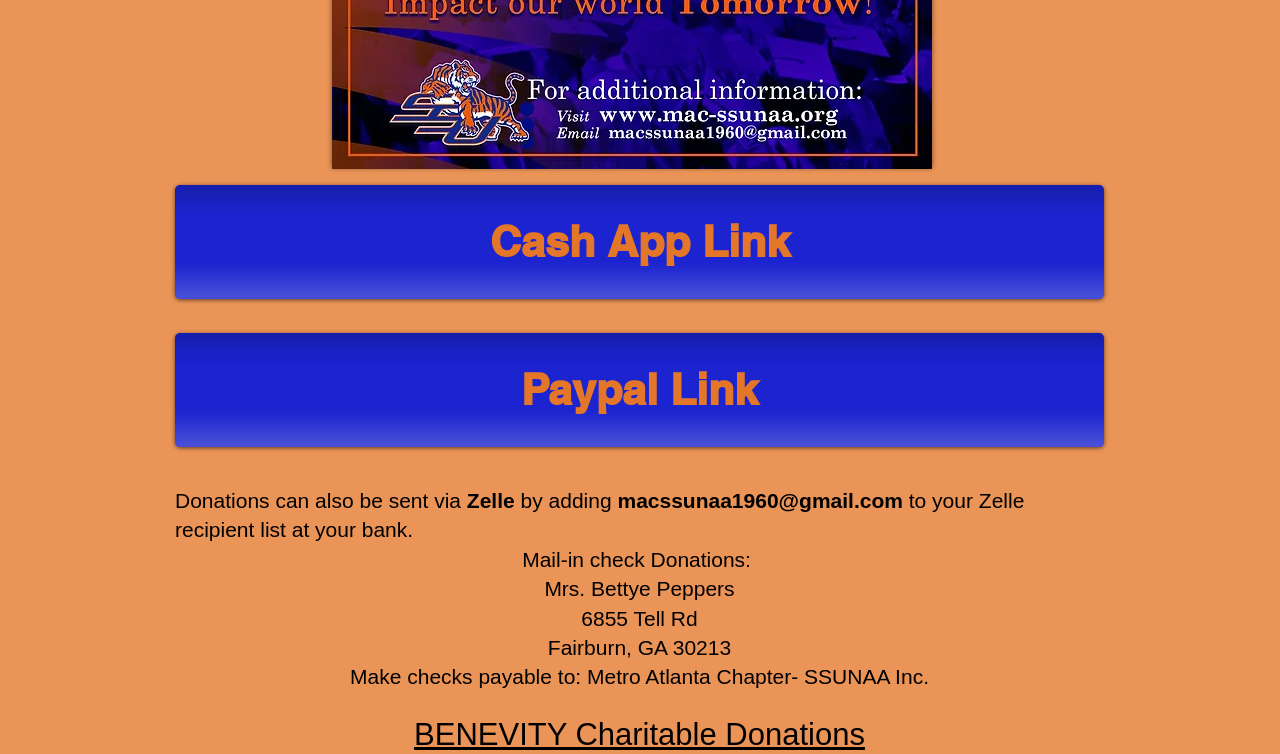Please answer the following question using a single word or phrase: 
What is the alternative to Cash App?

Paypal